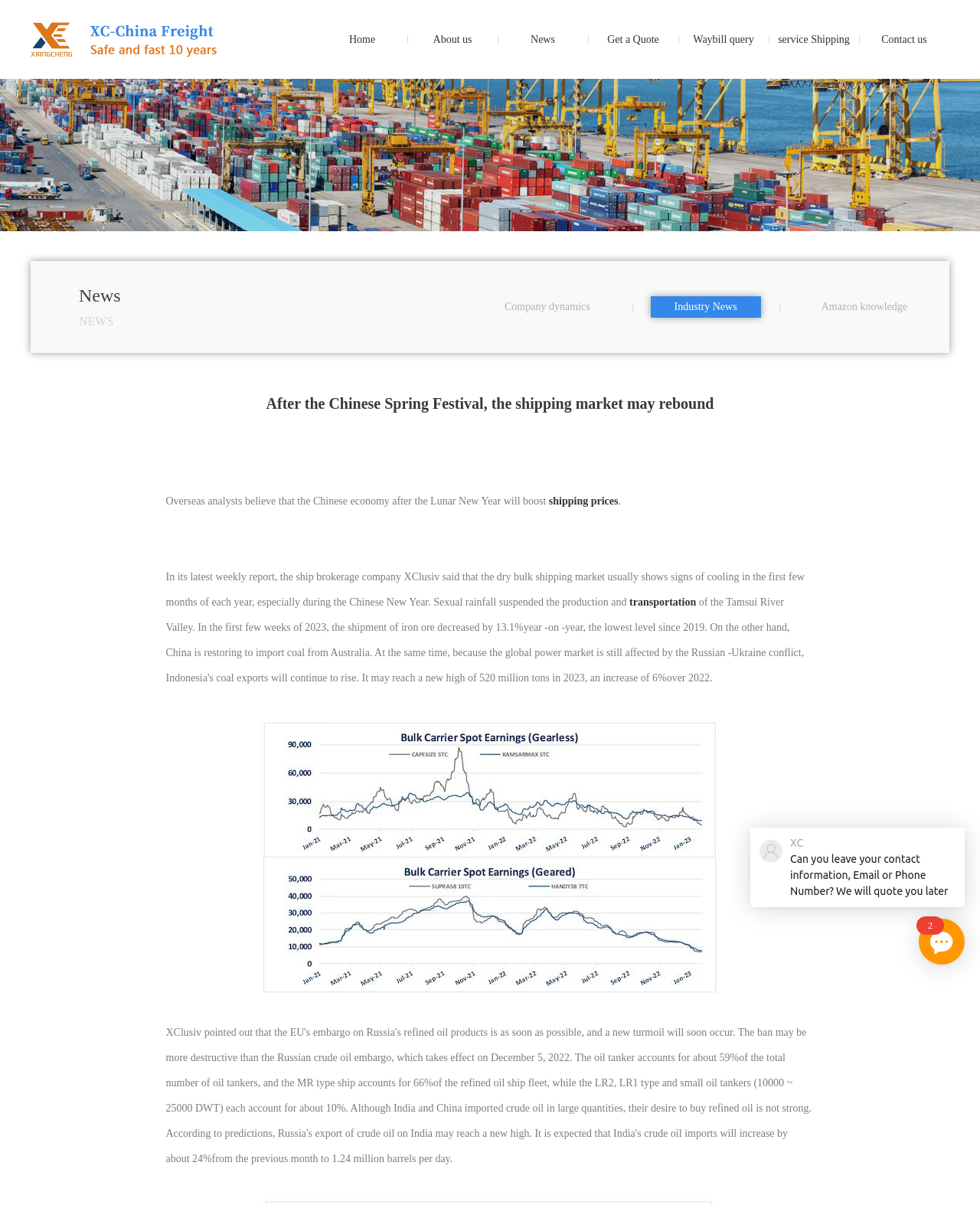What is the topic of the news article?
Give a detailed response to the question by analyzing the screenshot.

The topic of the news article is the shipping market, specifically how it may rebound after the Chinese Spring Festival, as mentioned in the title and the text.